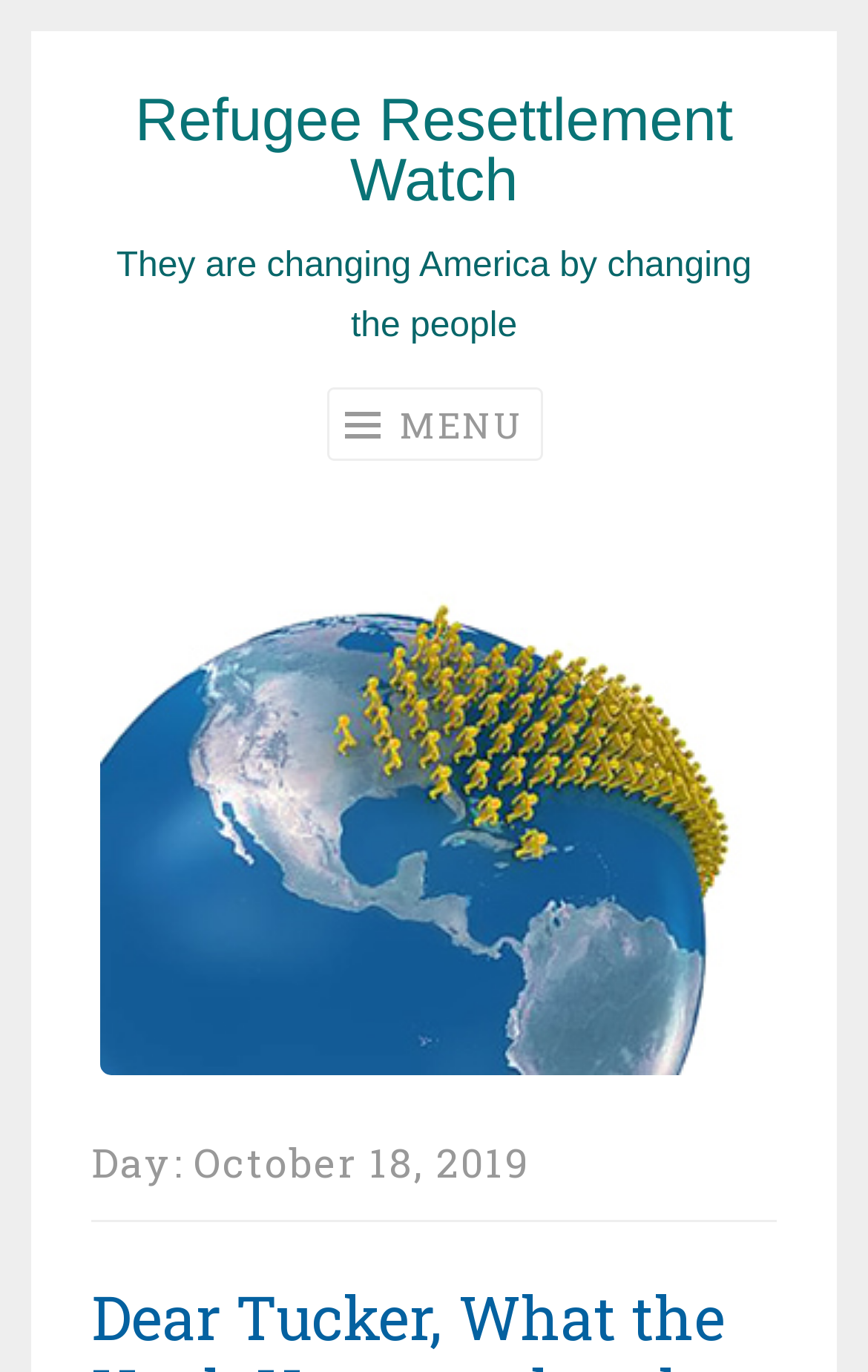Provide the bounding box coordinates of the HTML element this sentence describes: "Refugee Resettlement Watch". The bounding box coordinates consist of four float numbers between 0 and 1, i.e., [left, top, right, bottom].

[0.156, 0.063, 0.844, 0.156]